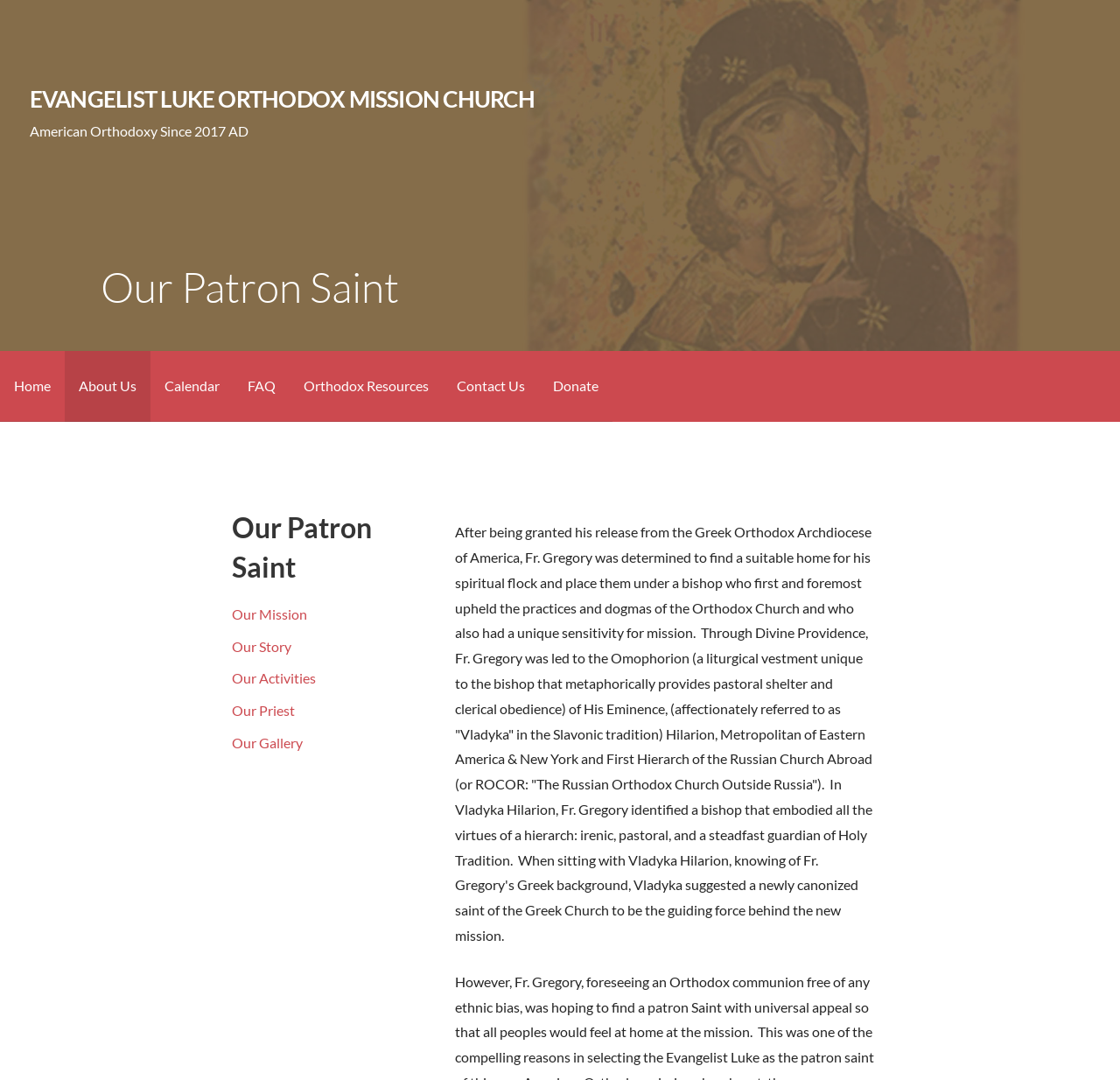Locate the bounding box of the UI element described by: "Evangelist Luke Orthodox Mission Church" in the given webpage screenshot.

[0.026, 0.079, 0.477, 0.103]